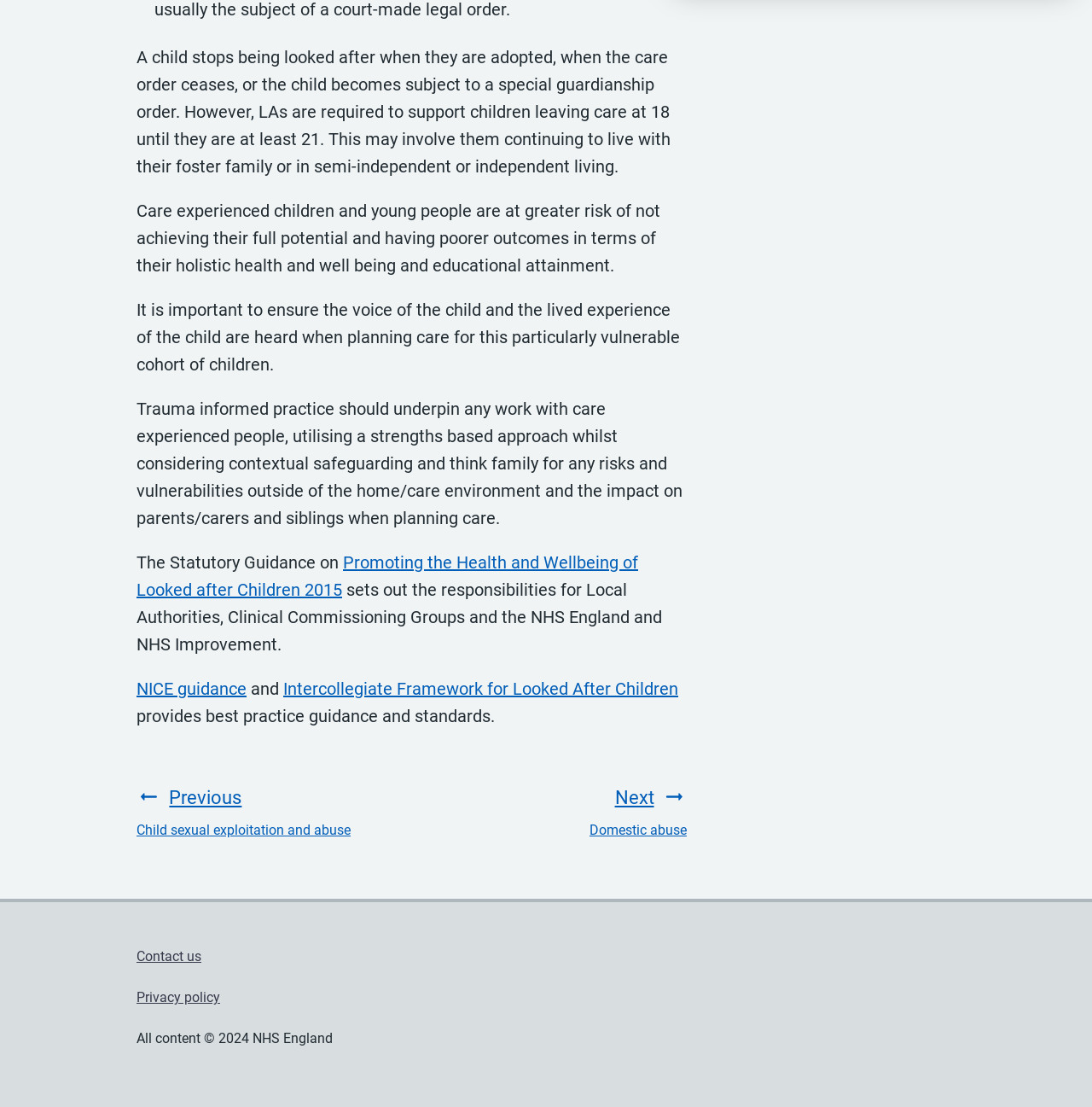Provide the bounding box coordinates for the UI element that is described by this text: "Privacy Policy". The coordinates should be in the form of four float numbers between 0 and 1: [left, top, right, bottom].

None